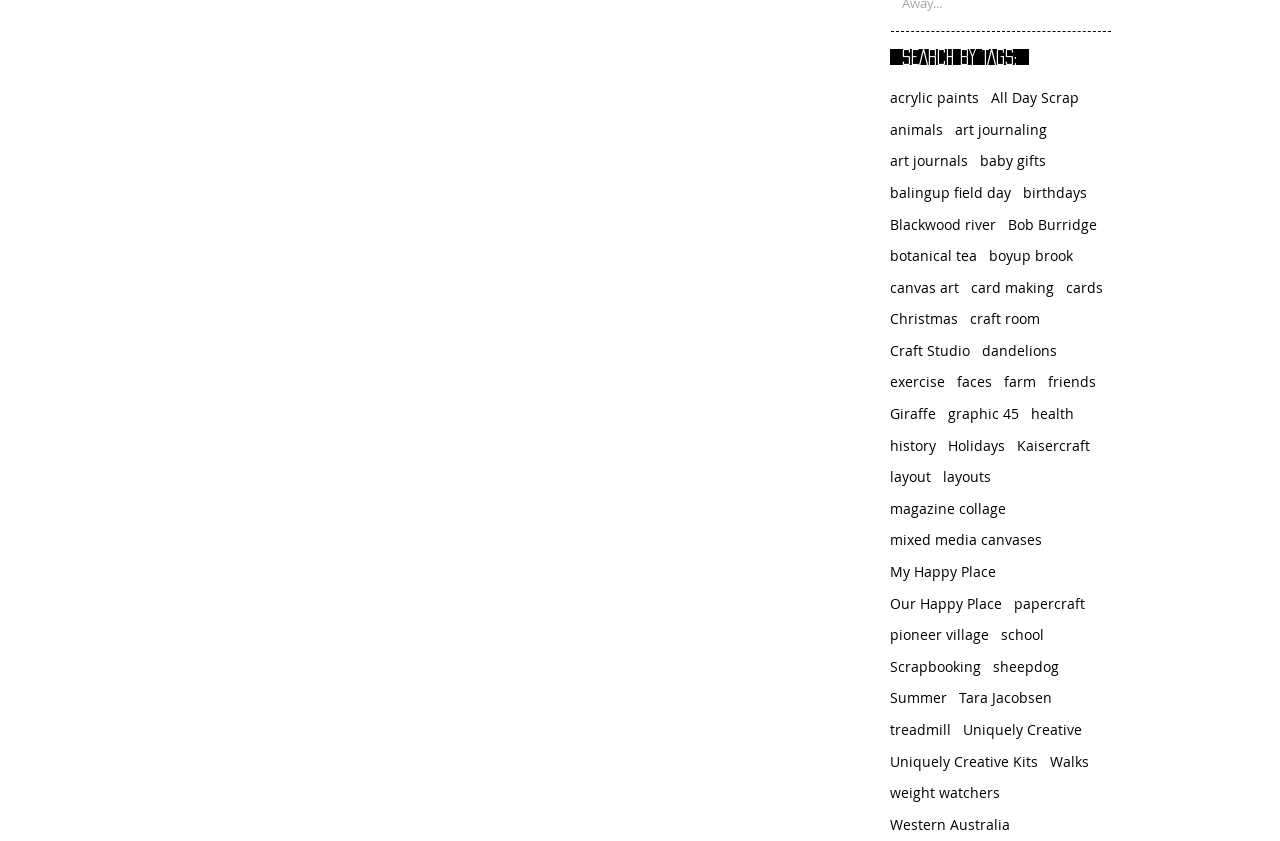Kindly determine the bounding box coordinates for the clickable area to achieve the given instruction: "Search by tag 'acrylic paints'".

[0.695, 0.105, 0.765, 0.128]